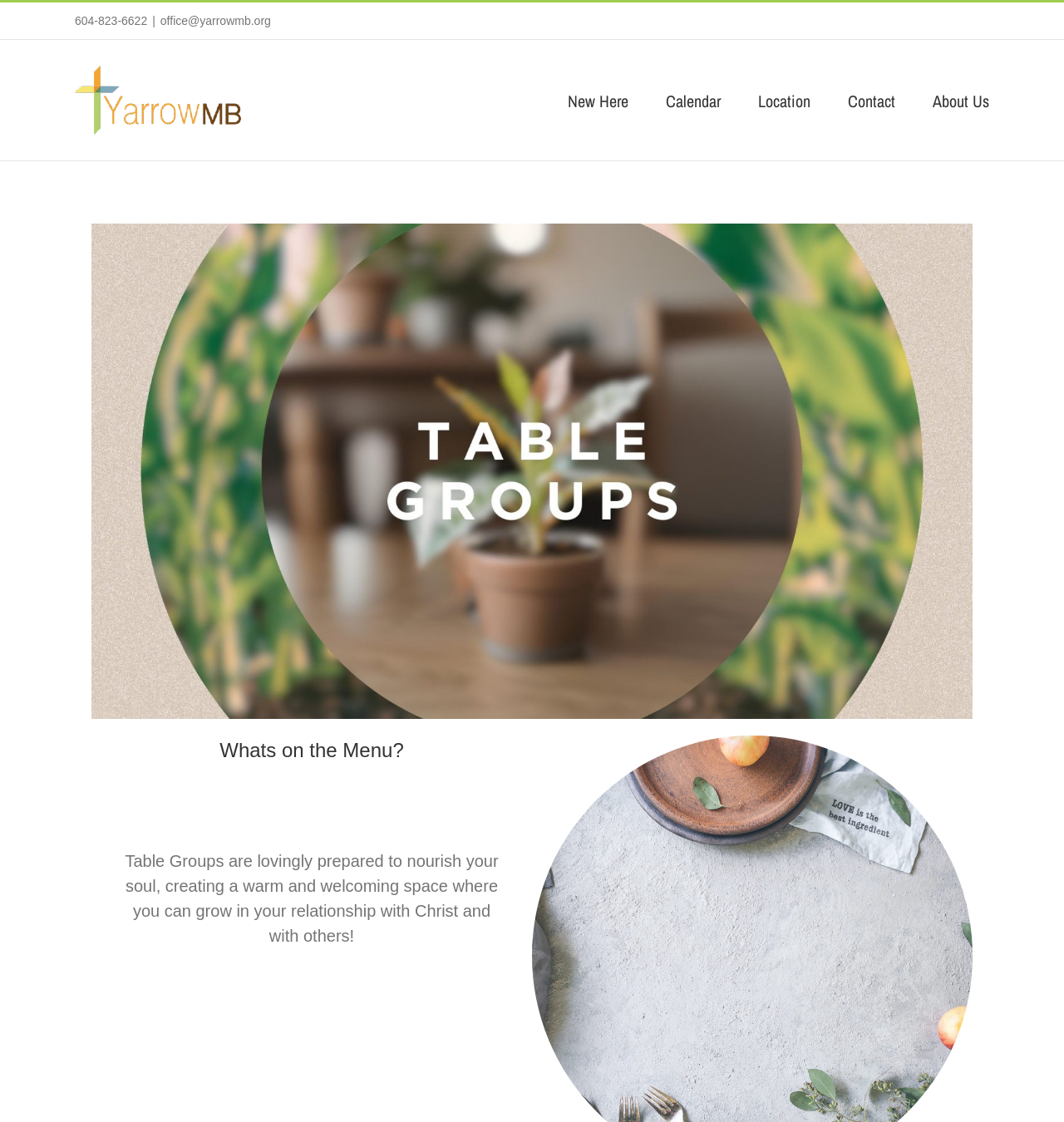Please determine the bounding box coordinates of the element's region to click for the following instruction: "Call the office".

[0.07, 0.013, 0.138, 0.024]